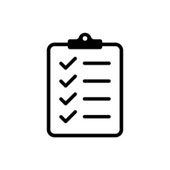Answer the following query concisely with a single word or phrase:
What is the benefit of employing a hedge specialist?

Streamlined process and high standard